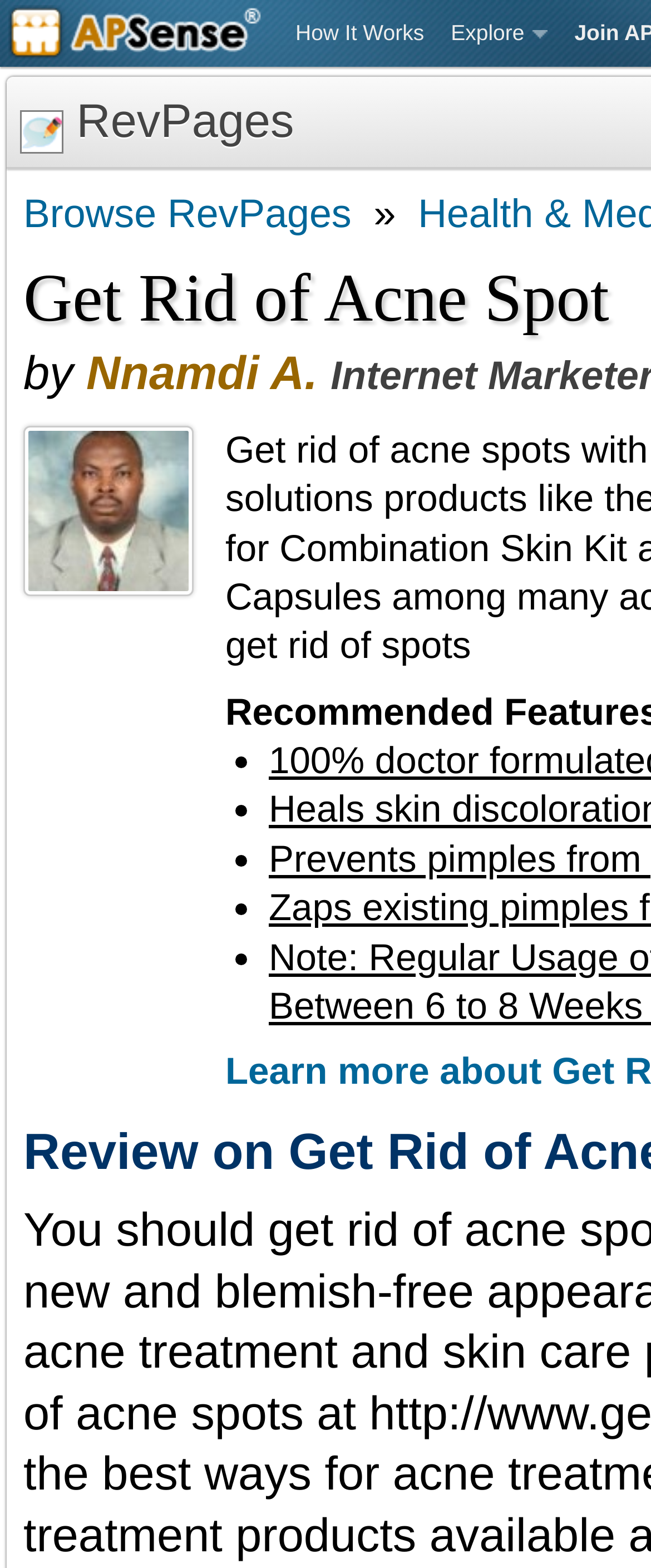Please give a short response to the question using one word or a phrase:
How many navigation links are at the top?

3